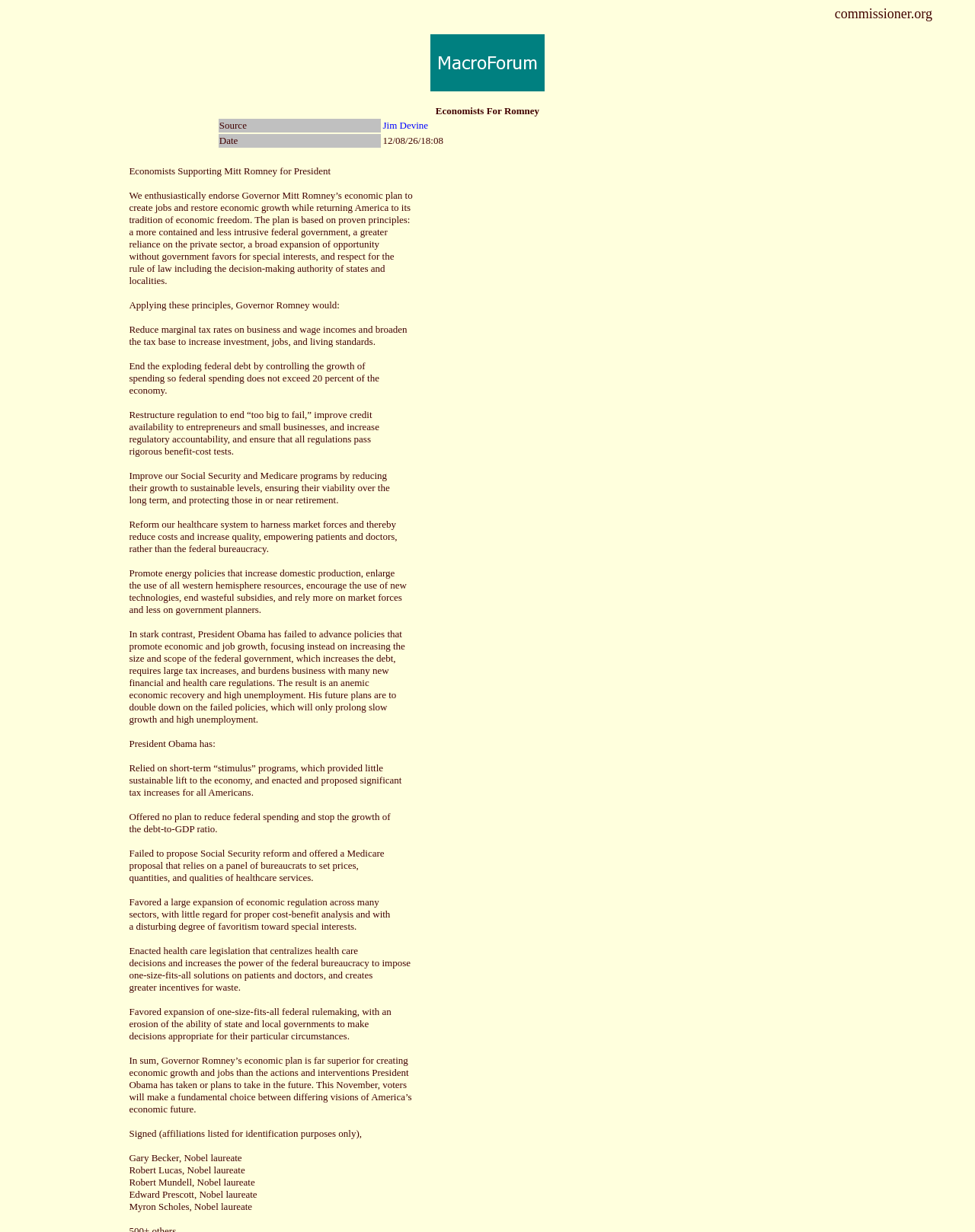Please use the details from the image to answer the following question comprehensively:
What is the tone of the webpage?

The tone of the webpage is informative and objective, presenting a detailed comparison of Governor Romney's economic plan with President Obama's policies. The language used is formal and neutral, without any emotional appeals or sensationalist rhetoric. The webpage appears to be intended to educate voters on the issues rather than persuade them through emotional appeals.